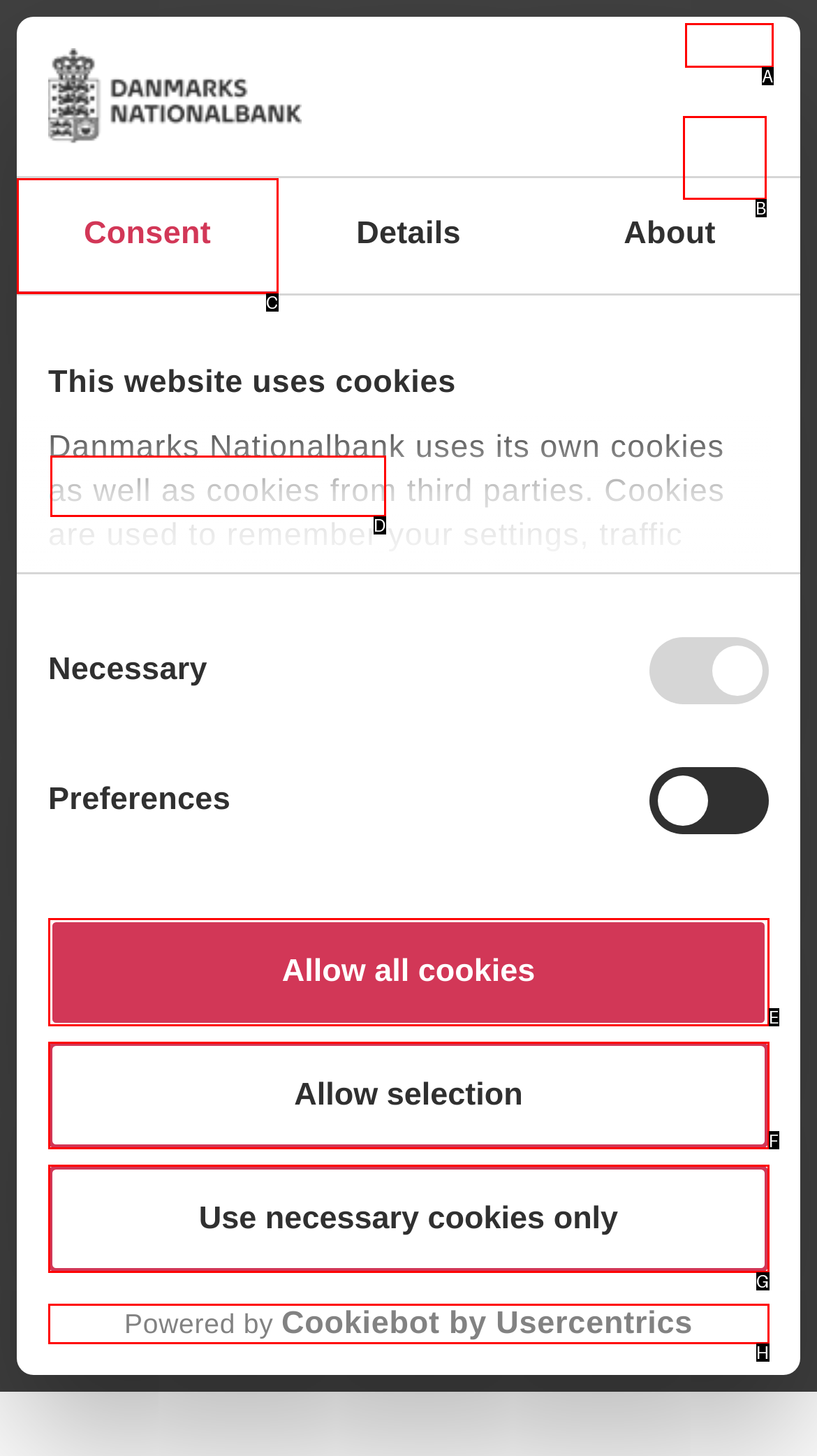Identify the appropriate choice to fulfill this task: Open the menu
Respond with the letter corresponding to the correct option.

B